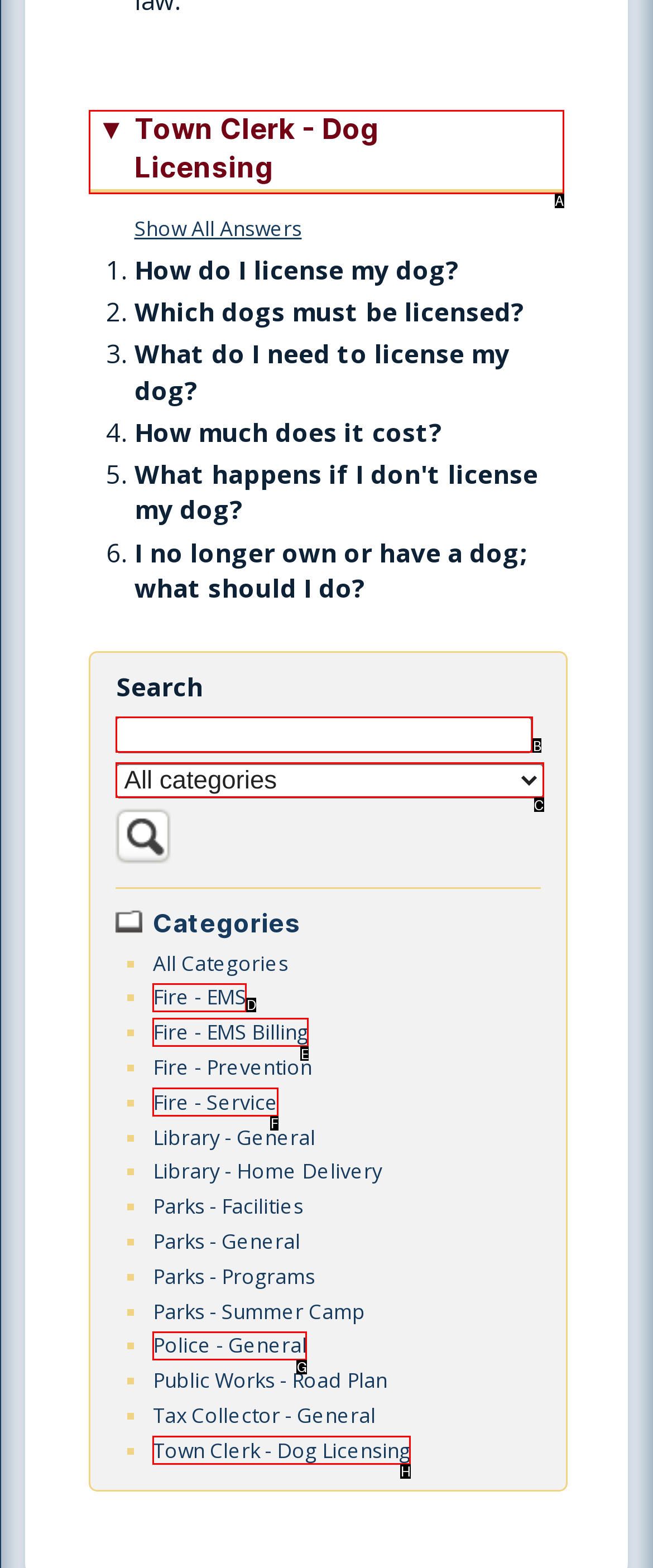Specify the letter of the UI element that should be clicked to achieve the following: Search for something
Provide the corresponding letter from the choices given.

B